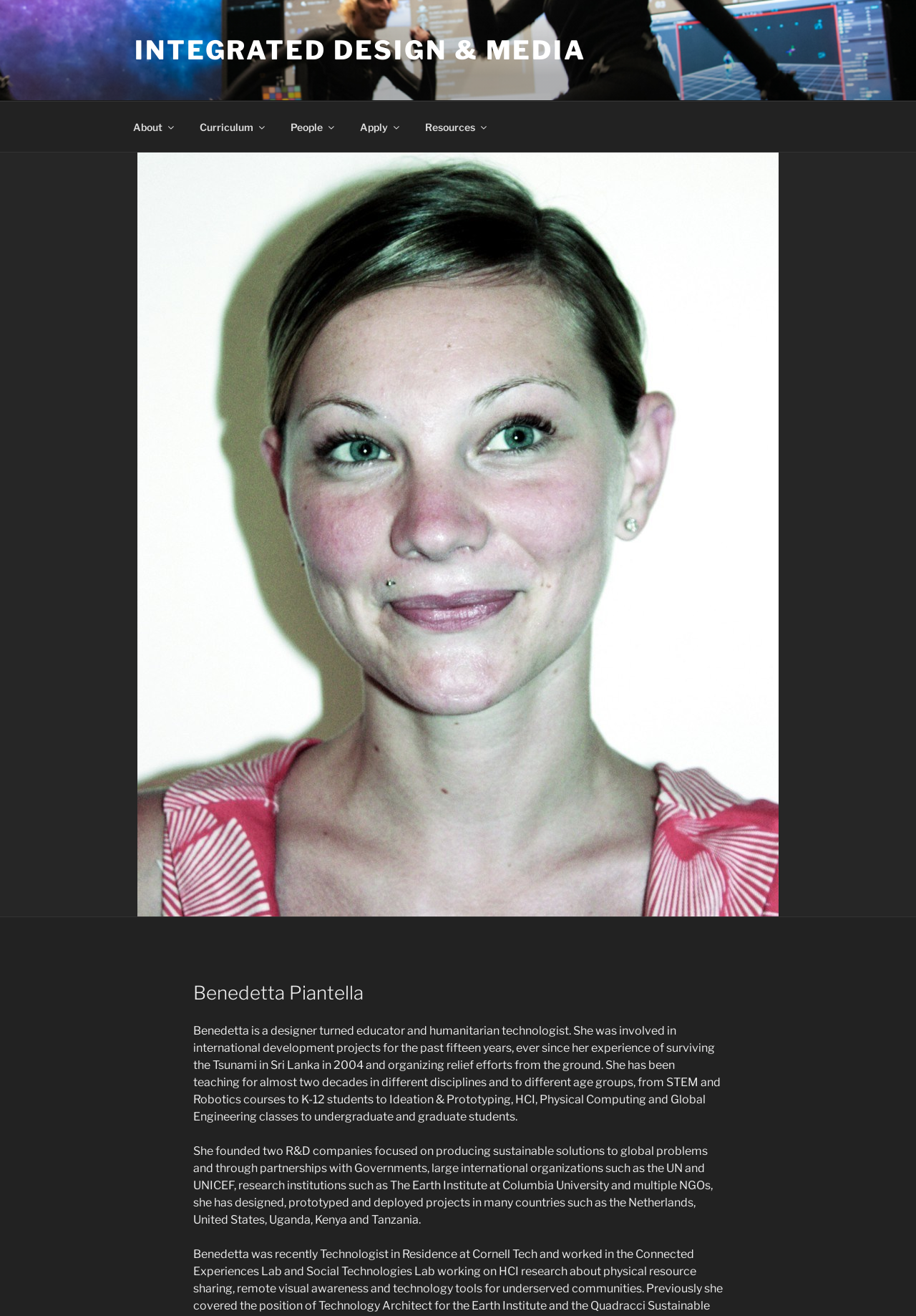Offer an in-depth caption of the entire webpage.

The webpage is about Benedetta Piantella, an integrated design and media professional. At the top, there is a prominent link "INTEGRATED DESIGN & MEDIA" that spans about half of the page width. Below it, there is a top menu navigation bar with five links: "About", "Curriculum", "People", "Apply", and "Resources", which are evenly spaced and take up about two-thirds of the page width.

On the left side of the page, there is a large image of Benedetta Piantella, which occupies most of the page height. Above the image, there is a header section with a heading that reads "Benedetta Piantella". Below the header, there are two blocks of text that provide a brief biography of Benedetta. The first block describes her background as a designer, educator, and humanitarian technologist, including her experience in international development projects. The second block details her entrepreneurial ventures, including founding two R&D companies focused on sustainable solutions, and her partnerships with various organizations. These text blocks are positioned to the right of the image and take up about half of the page width.